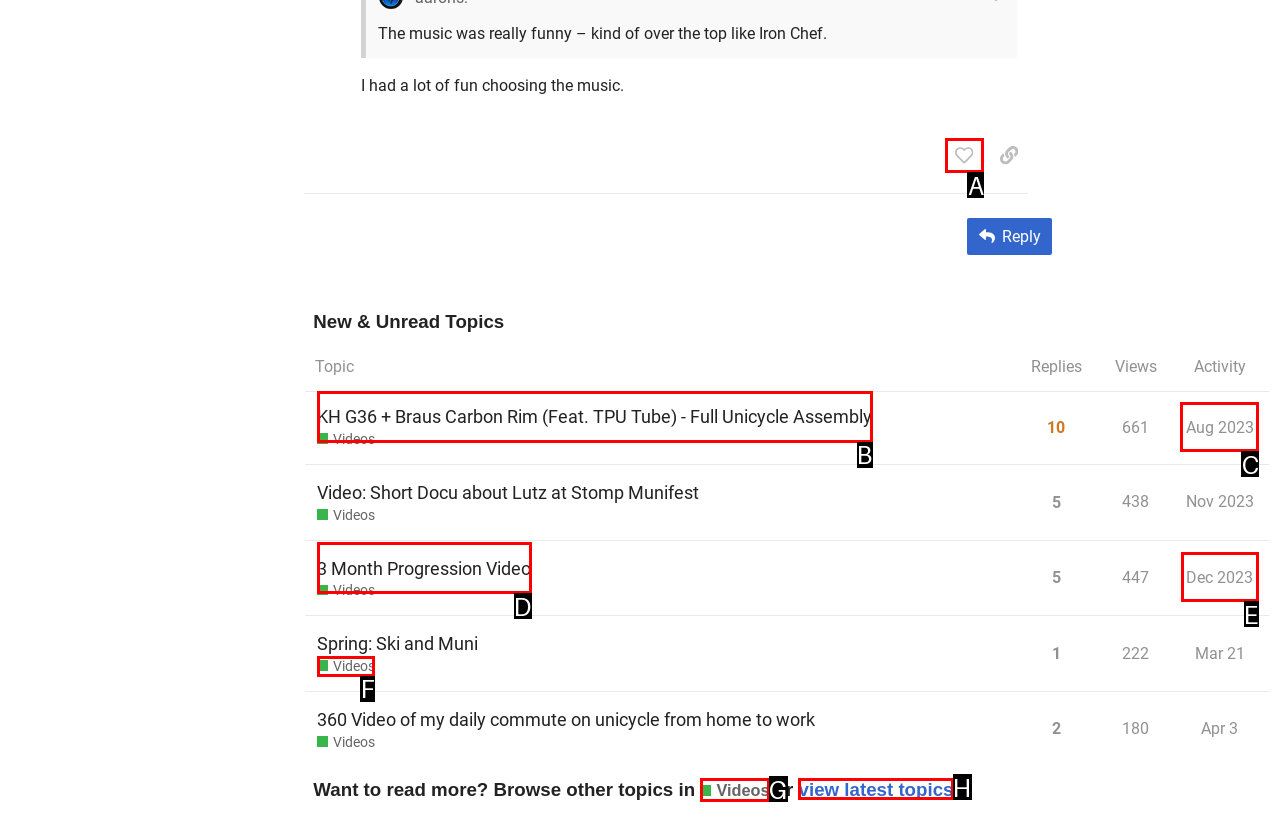Pinpoint the HTML element that fits the description: 3 Month Progression Video
Answer by providing the letter of the correct option.

D